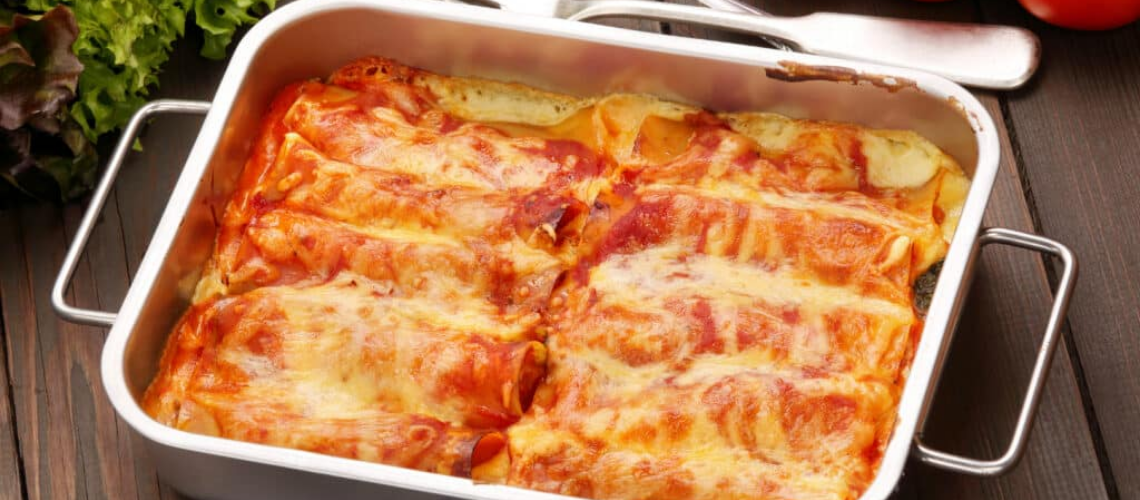What type of cuisine is featured in the recipe article? Look at the image and give a one-word or short phrase answer.

Mexican